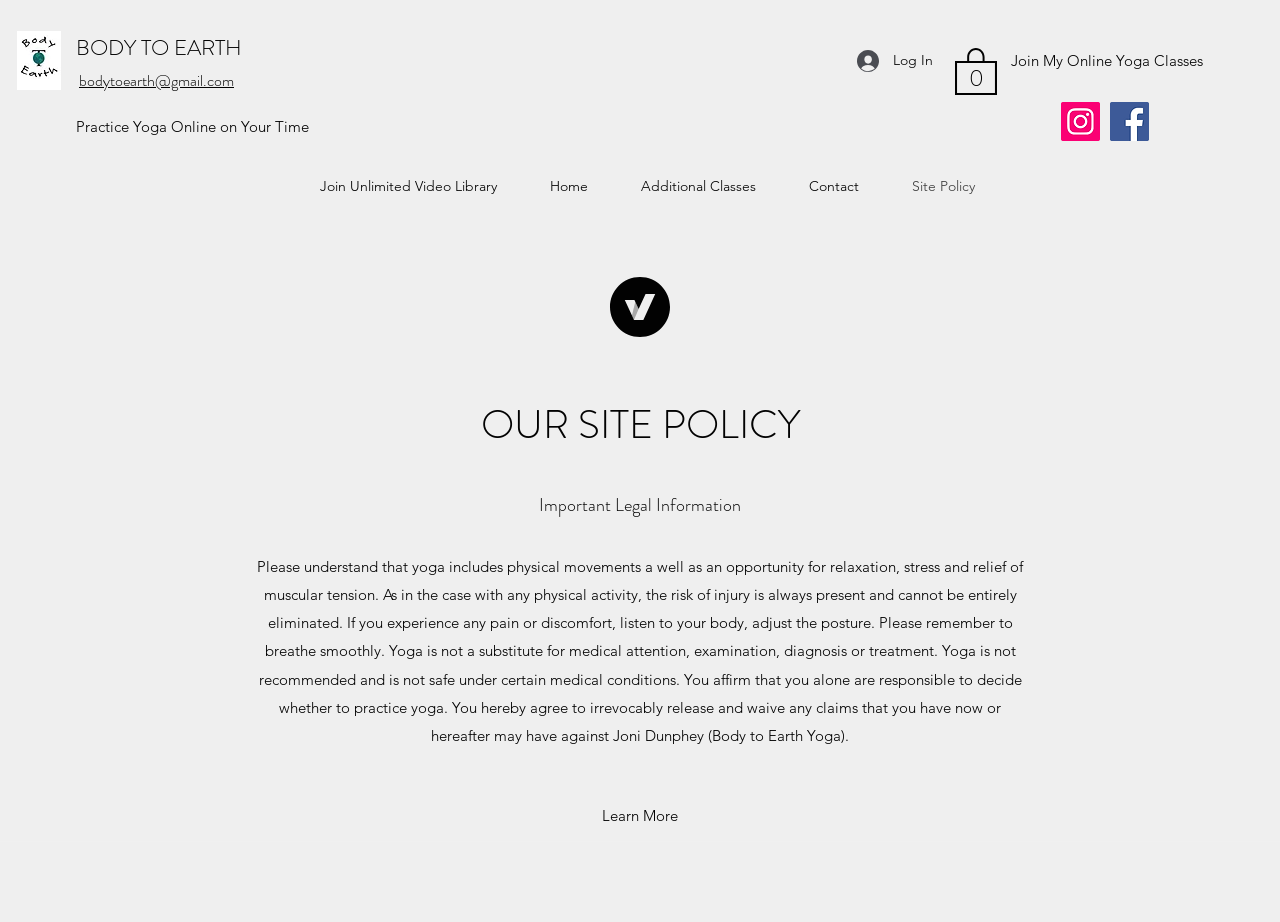Find the bounding box of the UI element described as: "Join Unlimited Video Library". The bounding box coordinates should be given as four float values between 0 and 1, i.e., [left, top, right, bottom].

[0.229, 0.175, 0.409, 0.229]